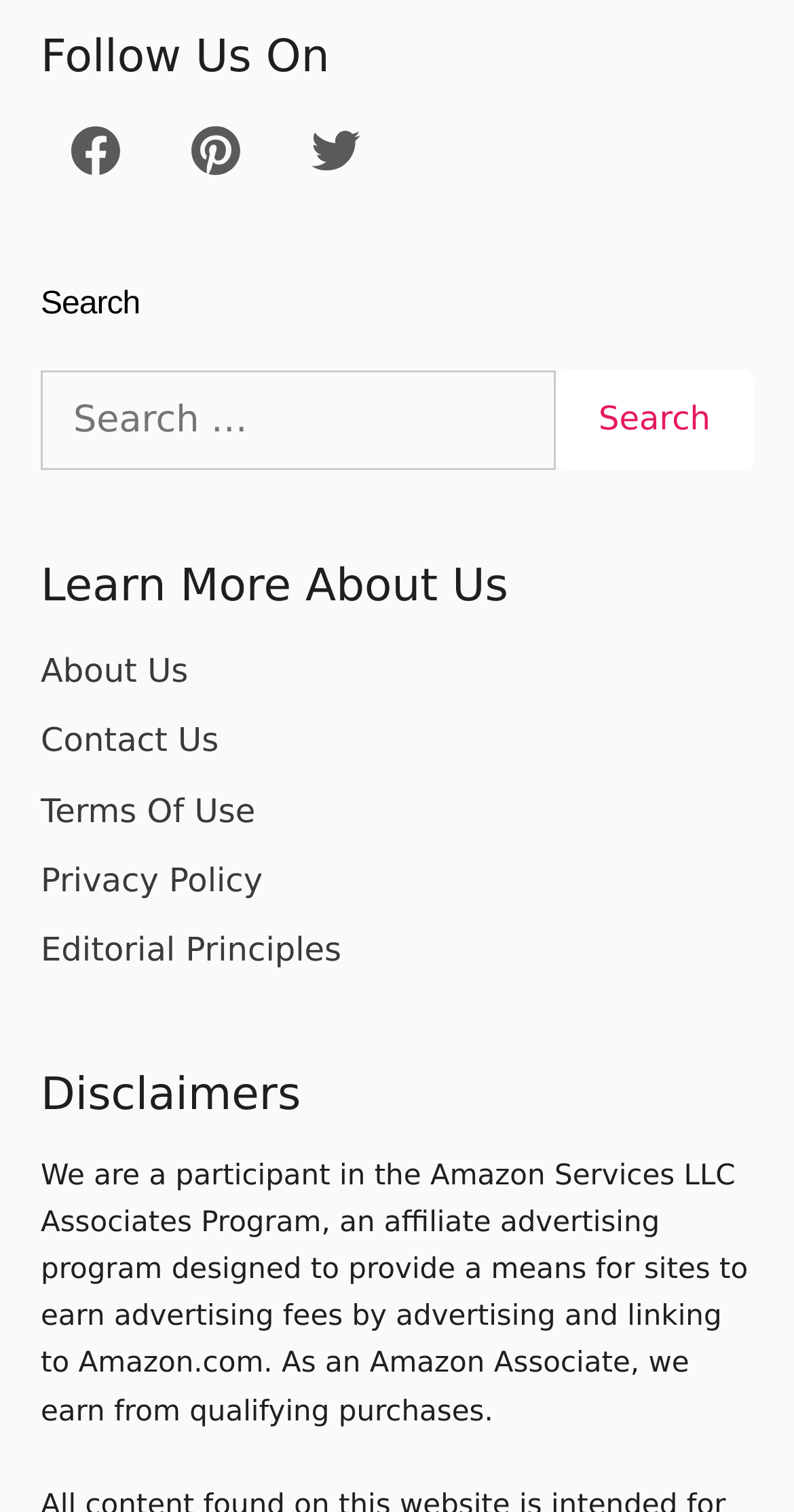Using the information shown in the image, answer the question with as much detail as possible: What is the topic of the disclaimer section?

The disclaimer section is located at the bottom of the webpage and discusses the website's participation in the Amazon Services LLC Associates Program, an affiliate advertising program.